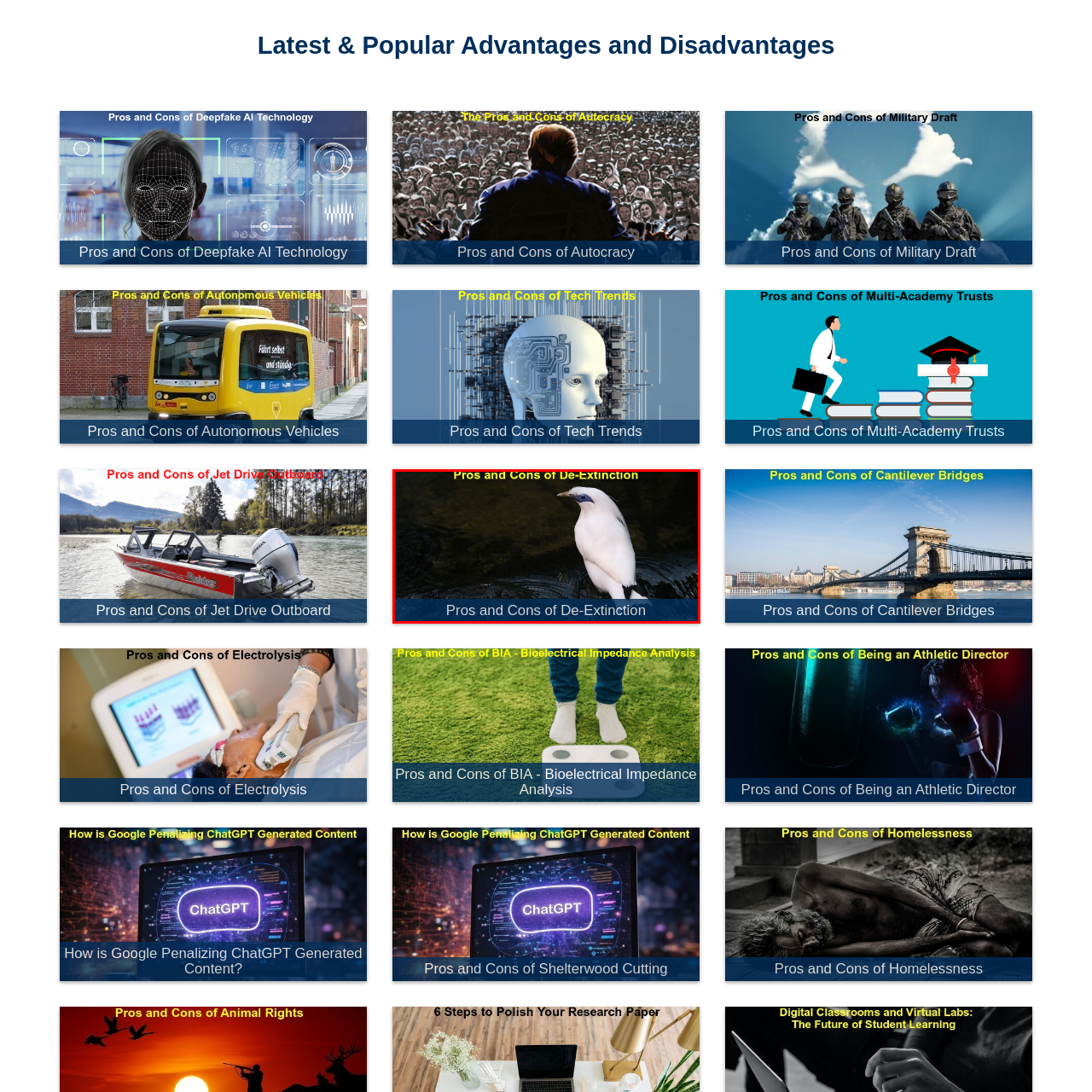Where is the bird positioned?
Pay attention to the part of the image enclosed by the red bounding box and respond to the question in detail.

The caption states that the bird is 'positioned near water', suggesting that the bird is located in close proximity to a body of water.